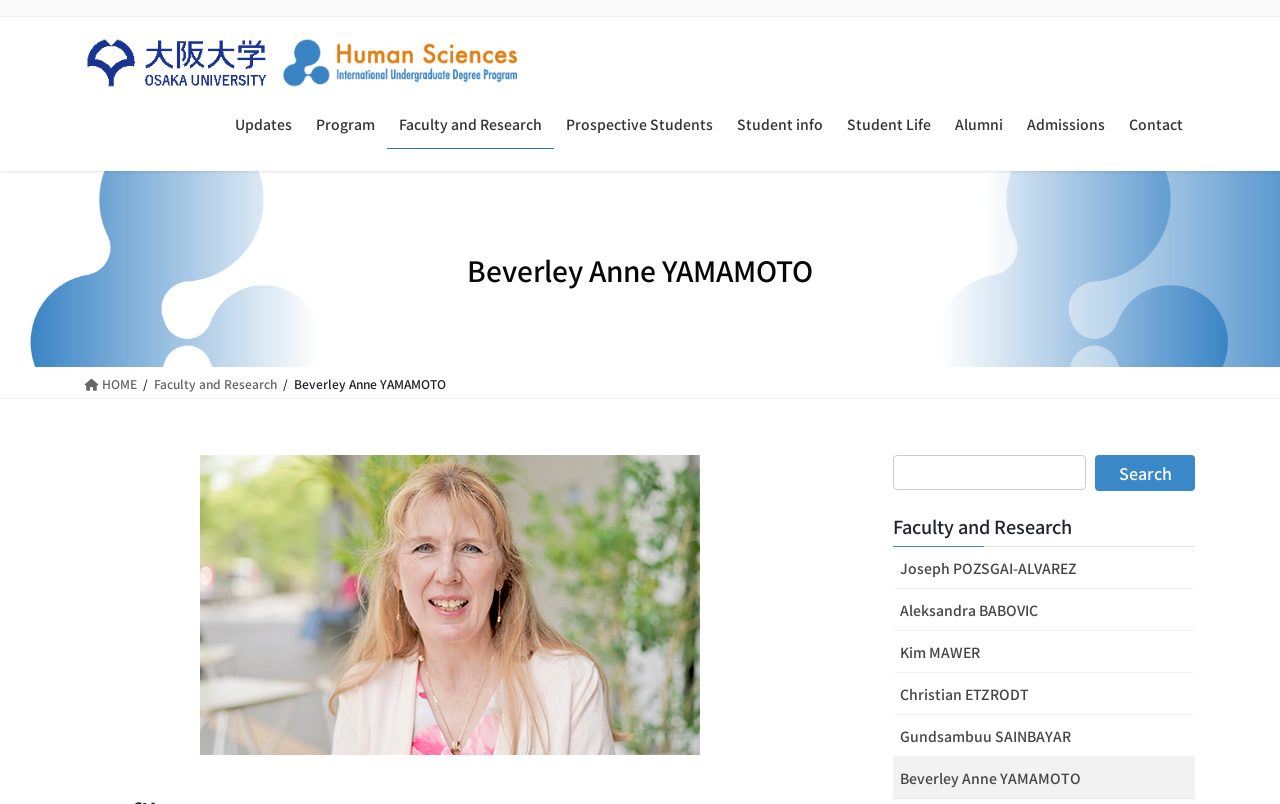Please find and provide the title of the webpage.

Beverley Anne YAMAMOTO